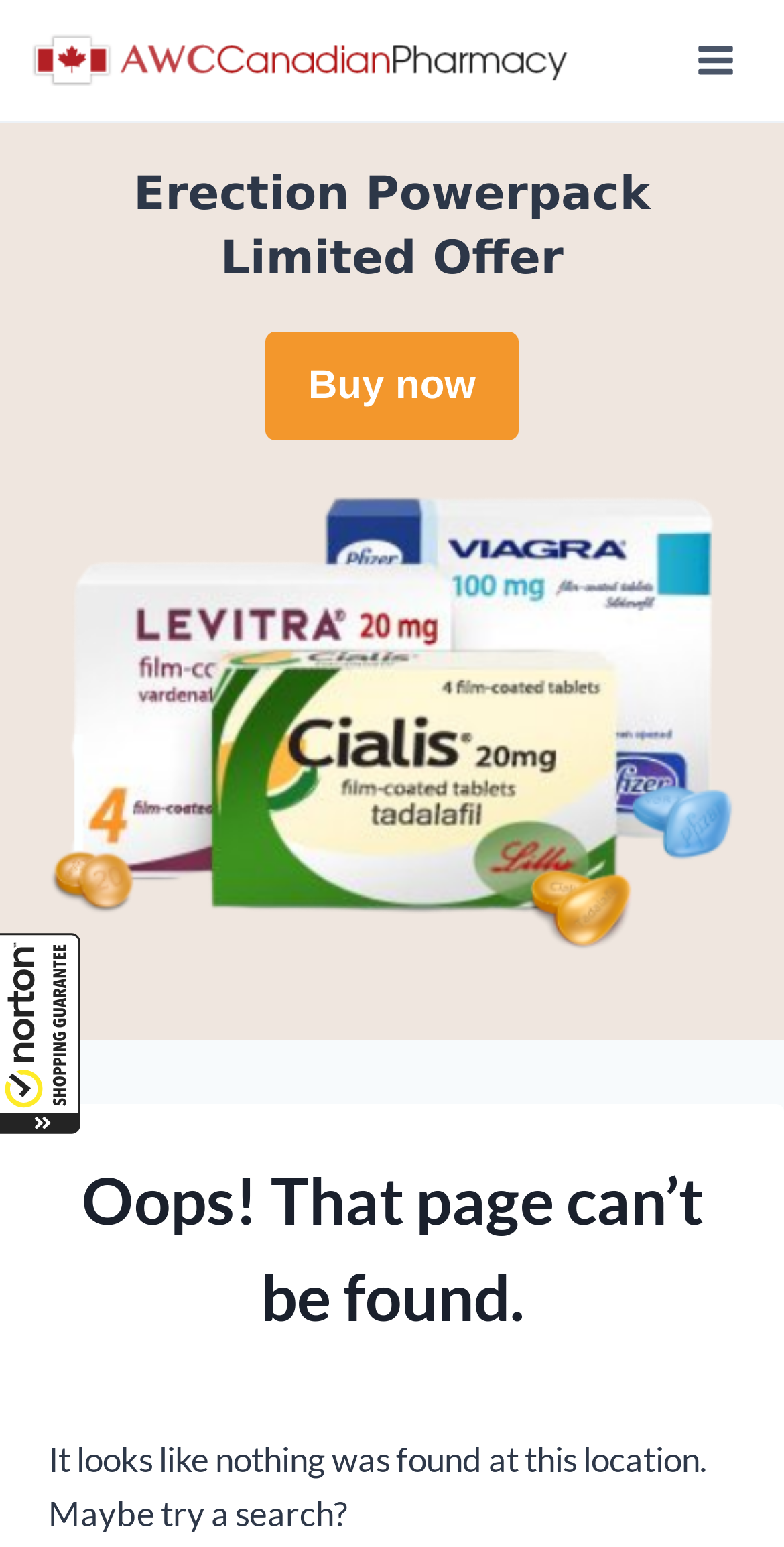Write an elaborate caption that captures the essence of the webpage.

The webpage is a "Page not found" error page from AWC Canadian Pharmacy. At the top-left corner, there is a logo image with a link to the homepage. Next to the logo, there is a button to open the menu, which is currently not expanded. 

Below the logo and menu button, there is a prominent offer announcement with a heading "Erection Powerpack Limited Offer" and a call-to-action button "Buy now" on the right side. 

On the left side of the offer announcement, there is a large image related to the offer, taking up most of the width of the page. 

Further down the page, there is an error message section. The heading "Oops! That page can’t be found." is centered, and below it, there is a paragraph of text explaining the error and suggesting a search. 

At the top of the page, there is a small button stating that all purchases made on this site are protected by Norton Shopping Guarantee.